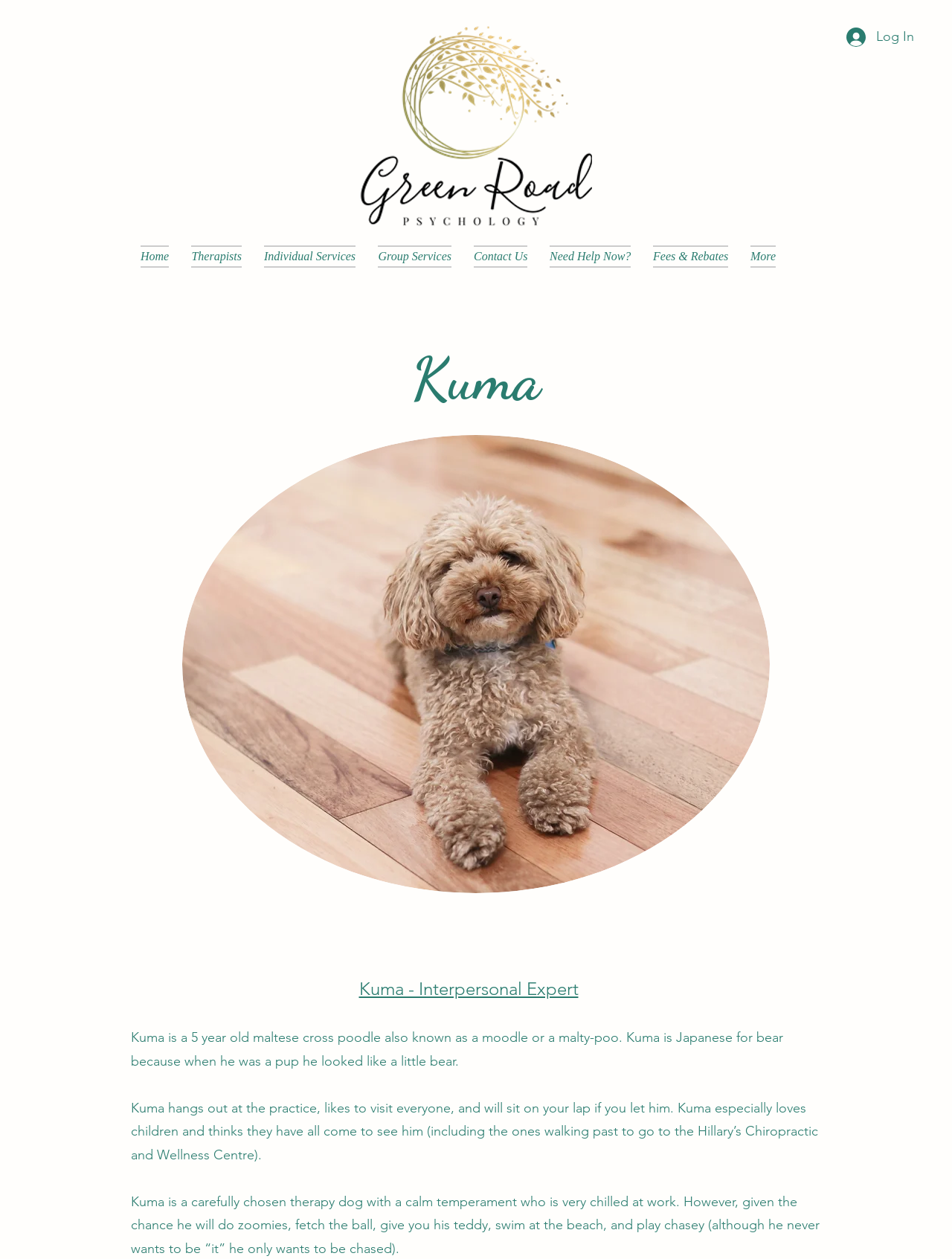Please answer the following question using a single word or phrase: 
What is the breed of the dog?

Maltese cross poodle